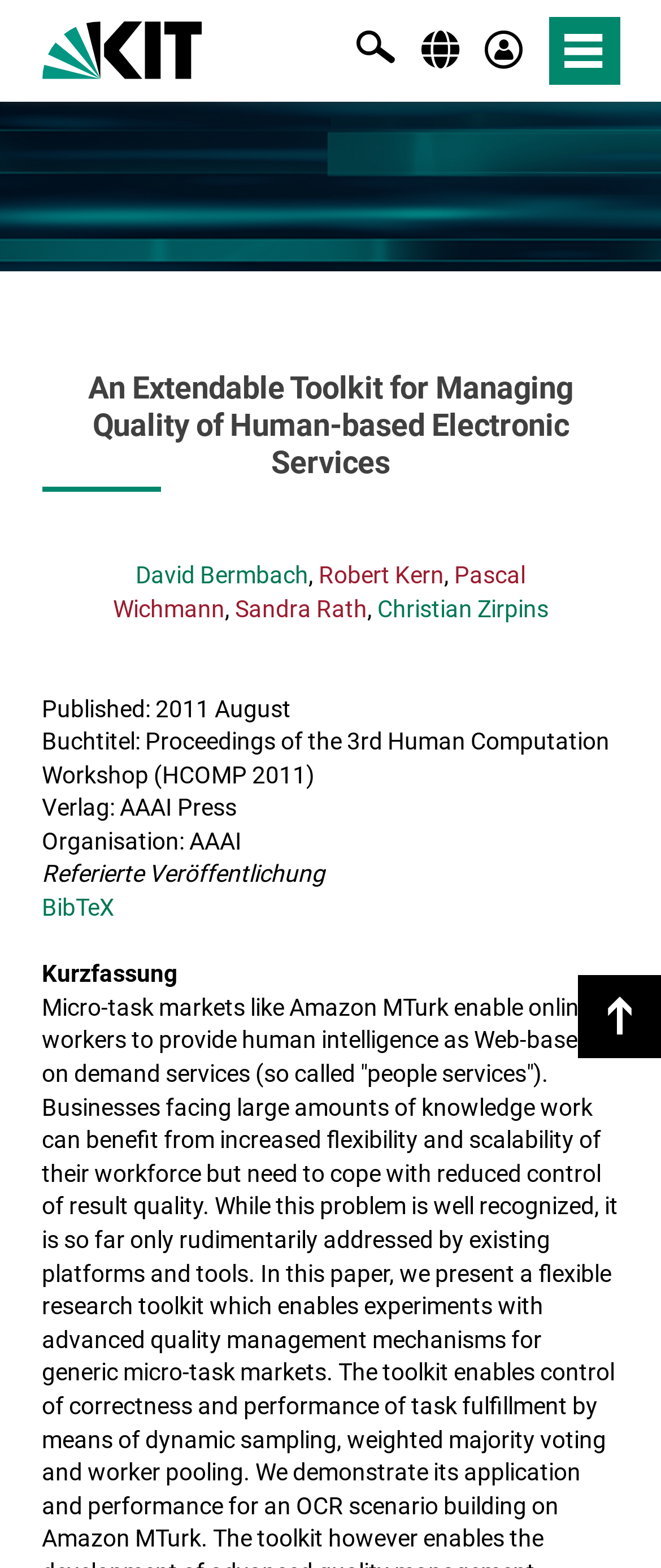Please find the bounding box for the UI component described as follows: "title="KIT-Logo - Link zur KIT-Startseite"".

[0.063, 0.009, 0.305, 0.051]